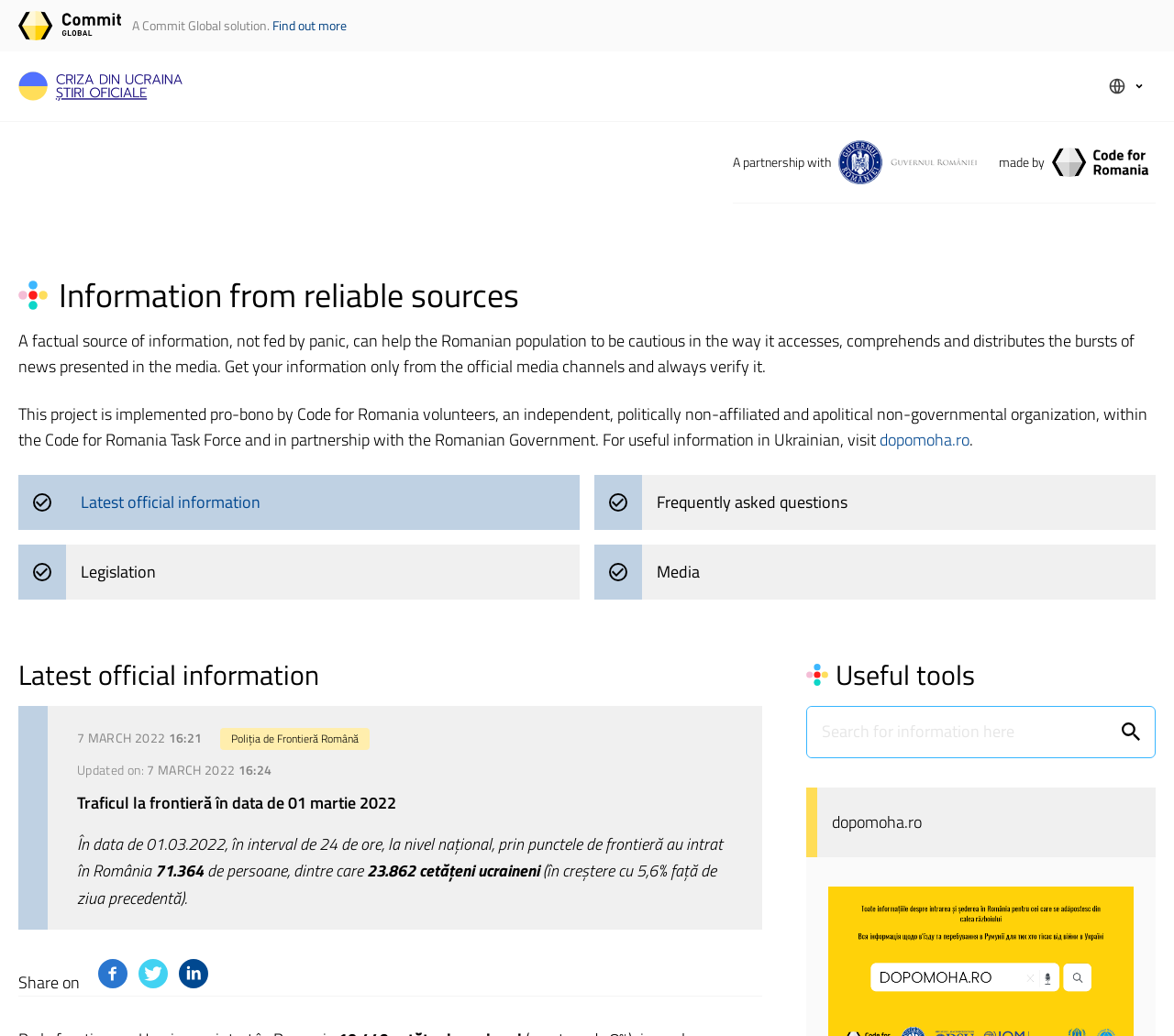Find and specify the bounding box coordinates that correspond to the clickable region for the instruction: "Find out more".

[0.232, 0.015, 0.295, 0.034]